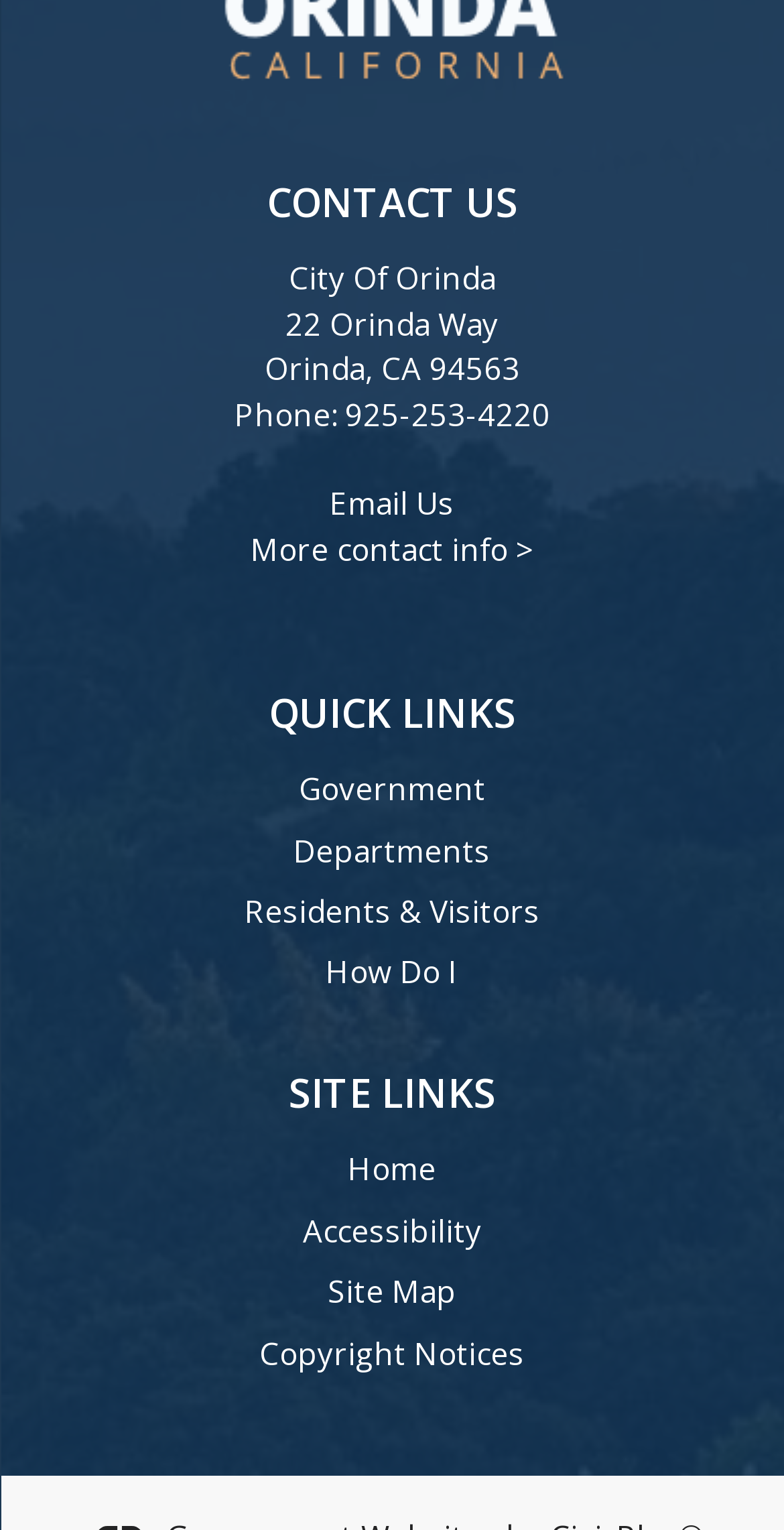Identify the bounding box coordinates of the element to click to follow this instruction: 'Email the city'. Ensure the coordinates are four float values between 0 and 1, provided as [left, top, right, bottom].

[0.421, 0.316, 0.579, 0.342]